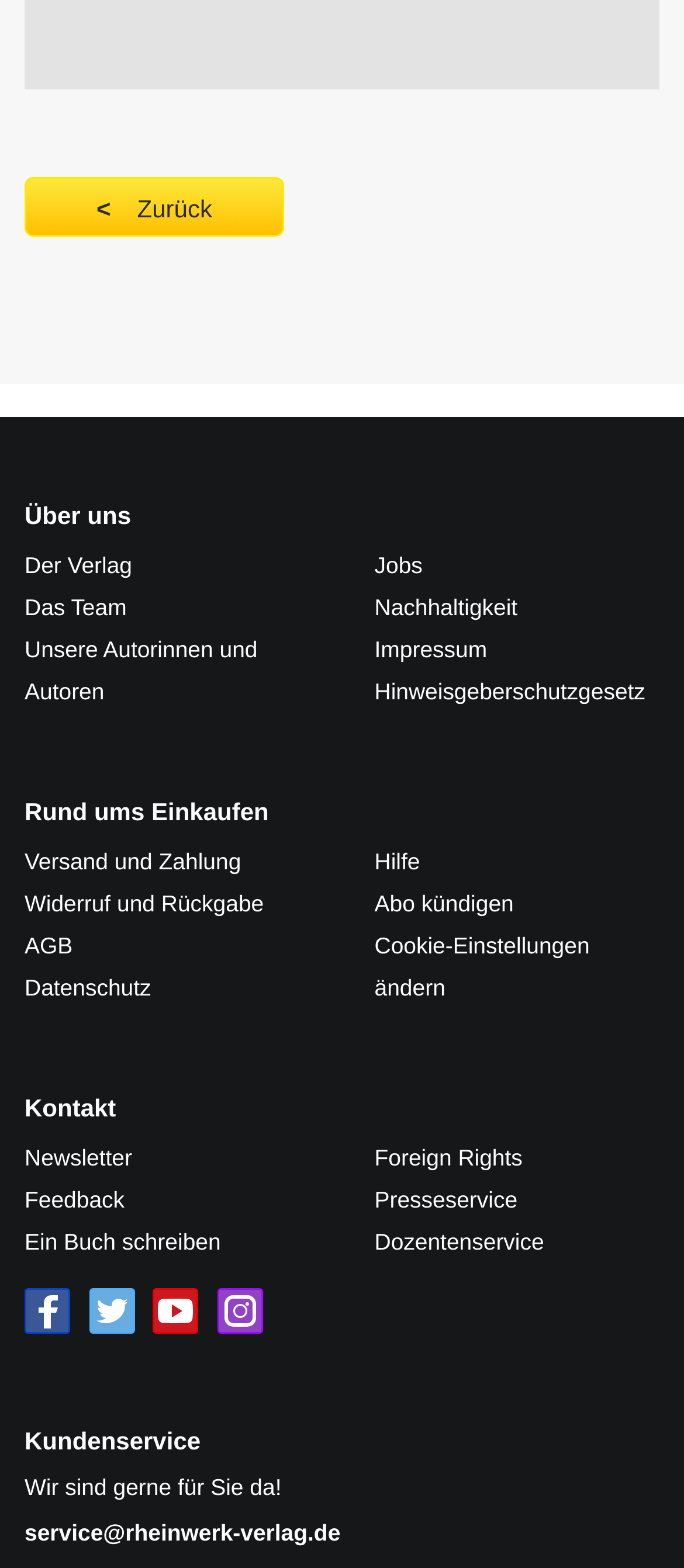How many links are there under 'Über uns'?
We need a detailed and meticulous answer to the question.

The section 'Über uns' has five links: 'Der Verlag', 'Das Team', 'Unsere Autorinnen und Autoren', 'Jobs', and 'Nachhaltigkeit', which suggest that it is related to information about the publisher and its team.